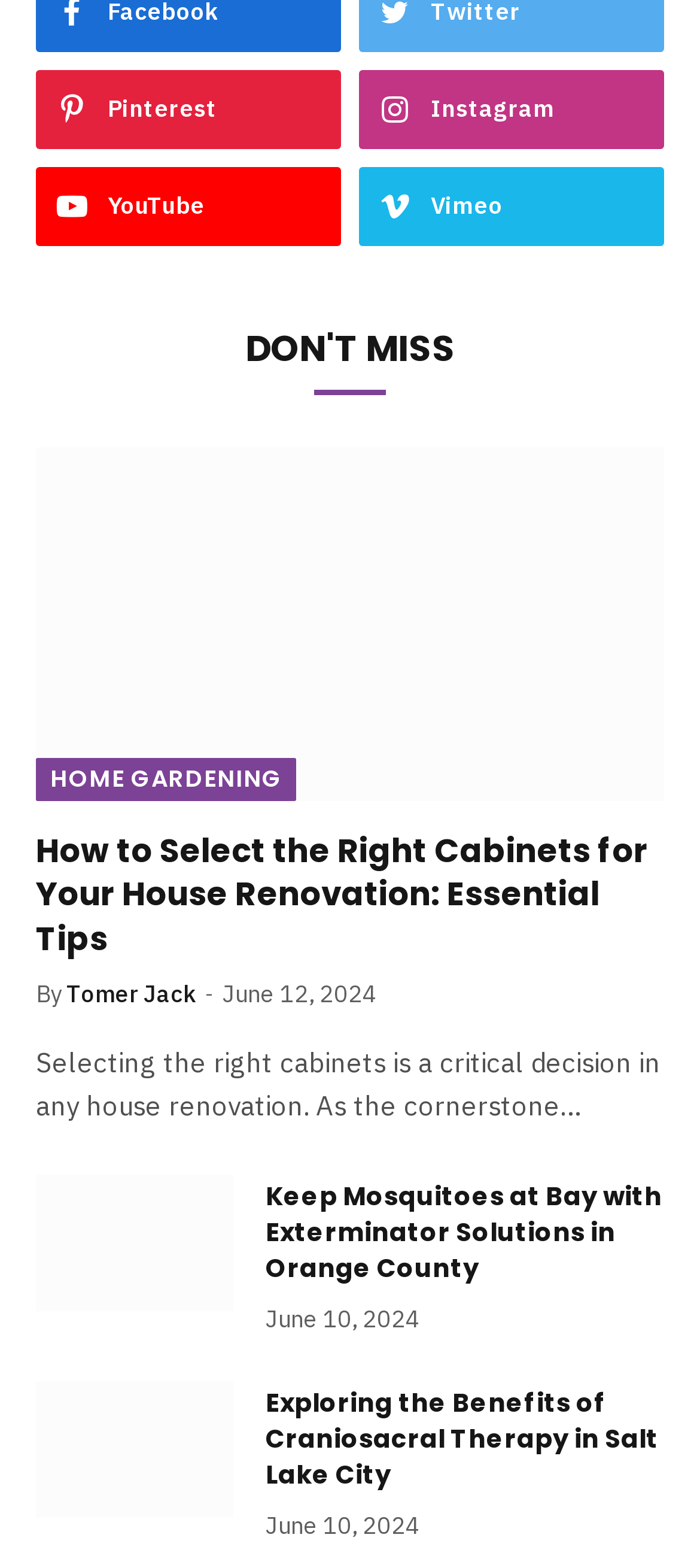Answer the question below with a single word or a brief phrase: 
How many social media links are at the top of the page?

4